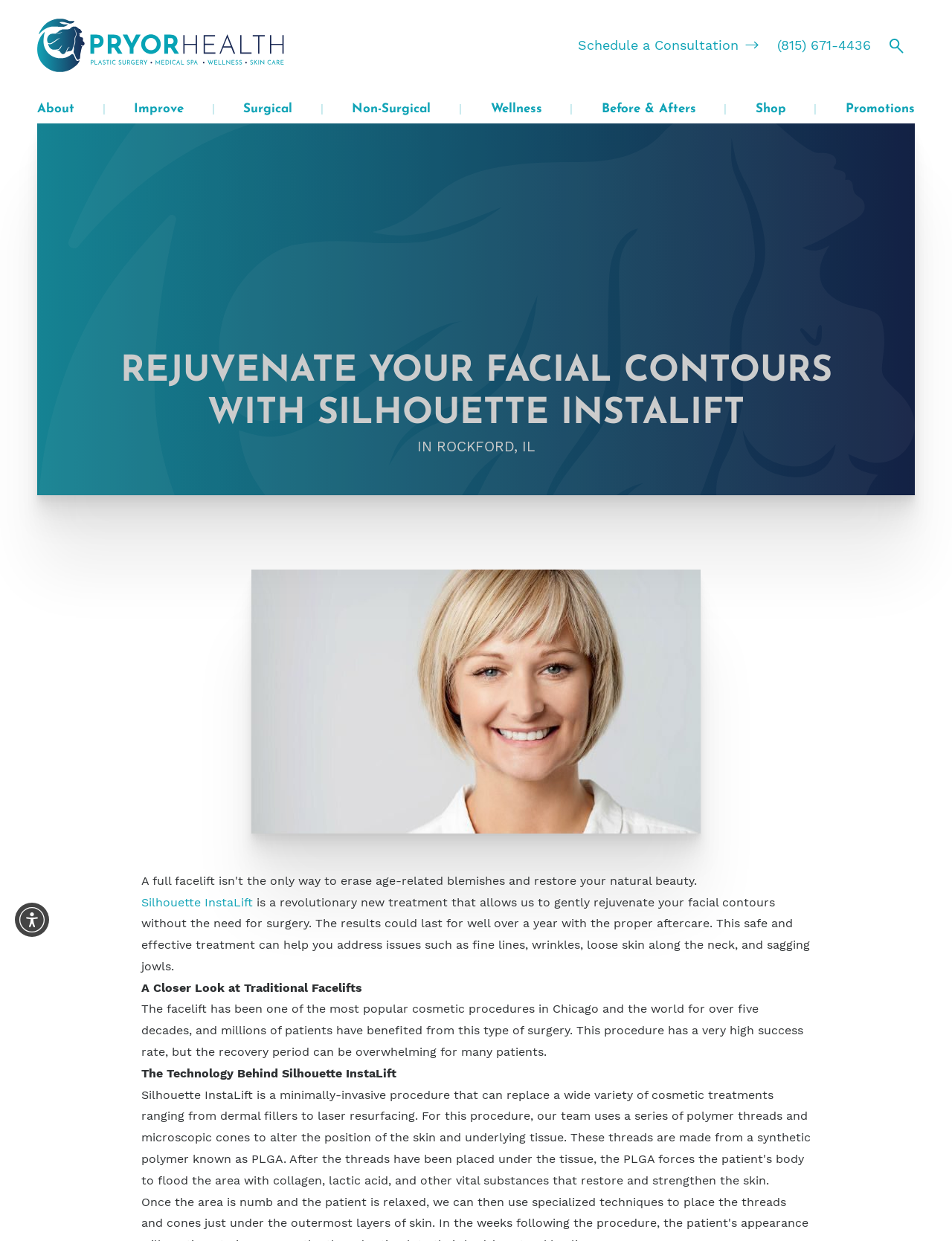Determine the bounding box coordinates for the area that should be clicked to carry out the following instruction: "Schedule a consultation".

[0.607, 0.028, 0.797, 0.045]